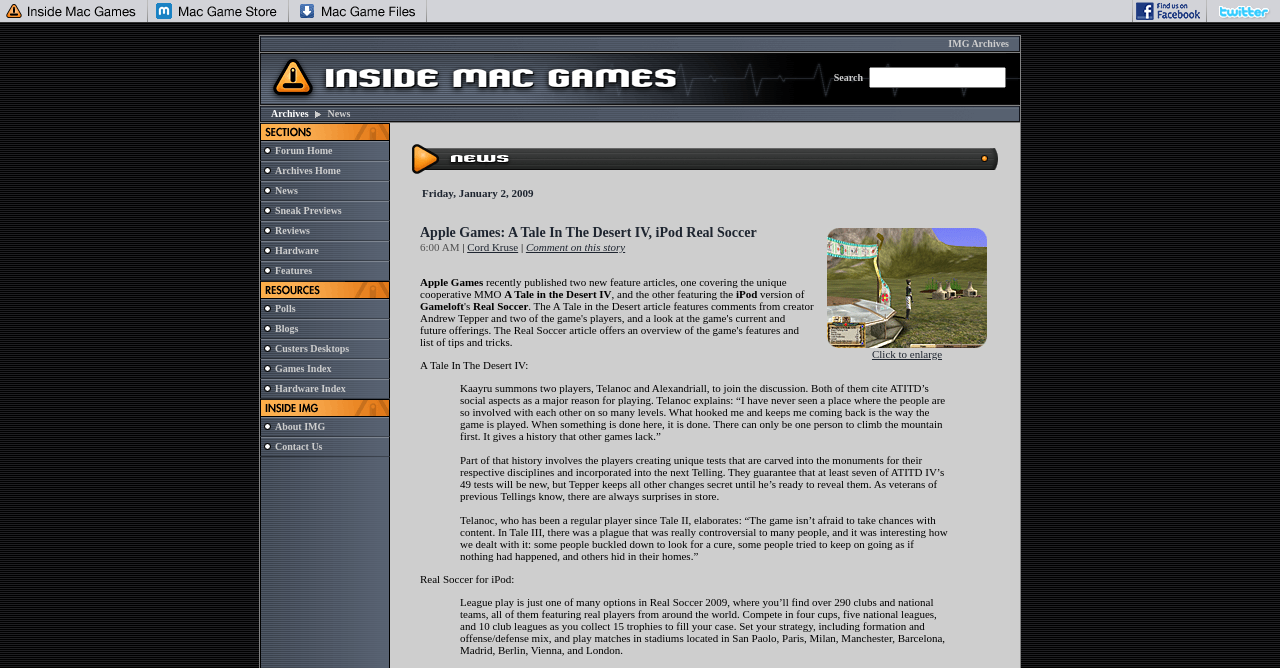Please find the bounding box coordinates of the element that you should click to achieve the following instruction: "Search for something". The coordinates should be presented as four float numbers between 0 and 1: [left, top, right, bottom].

[0.203, 0.081, 0.555, 0.156]